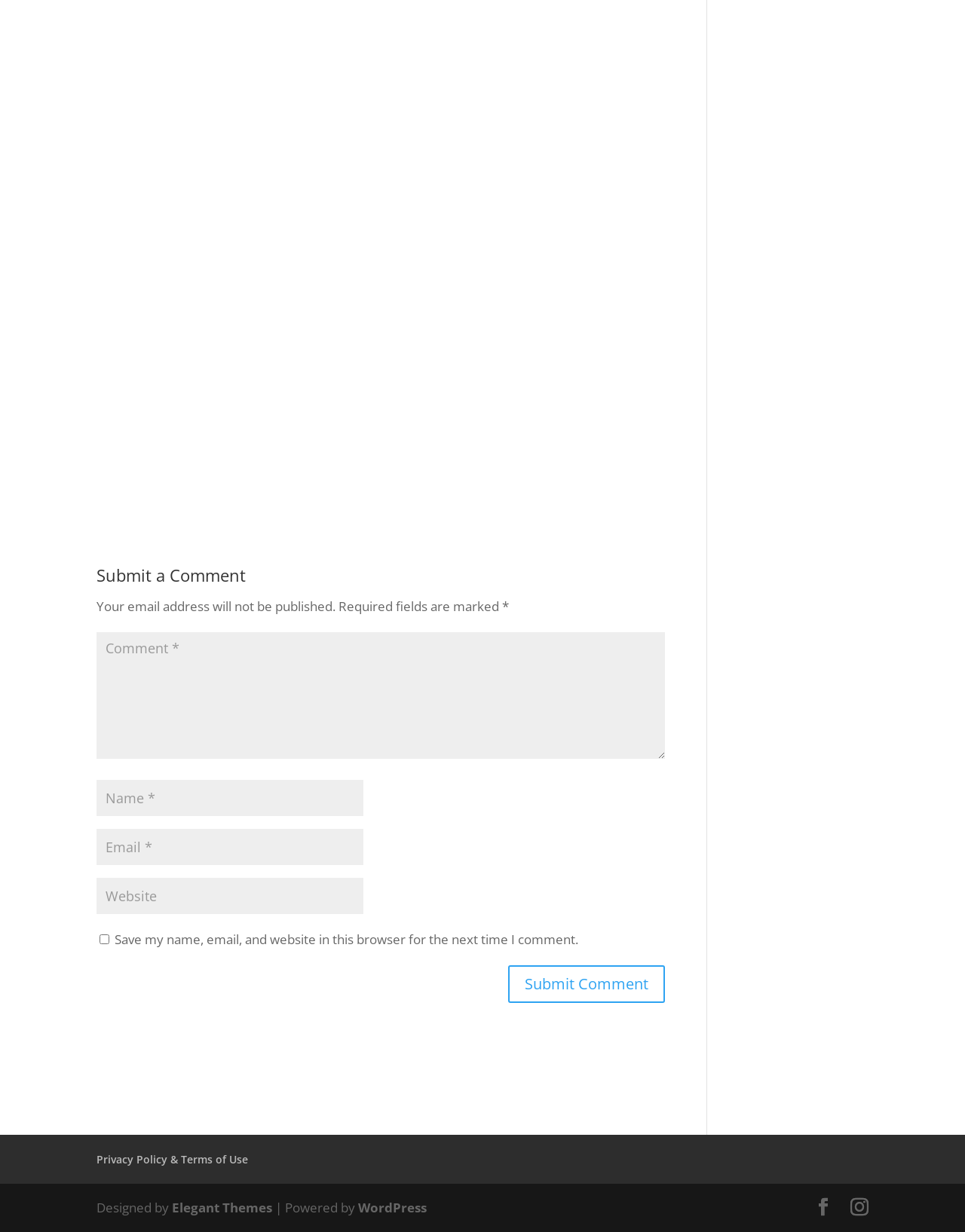Could you specify the bounding box coordinates for the clickable section to complete the following instruction: "Enter a comment"?

[0.1, 0.513, 0.689, 0.616]